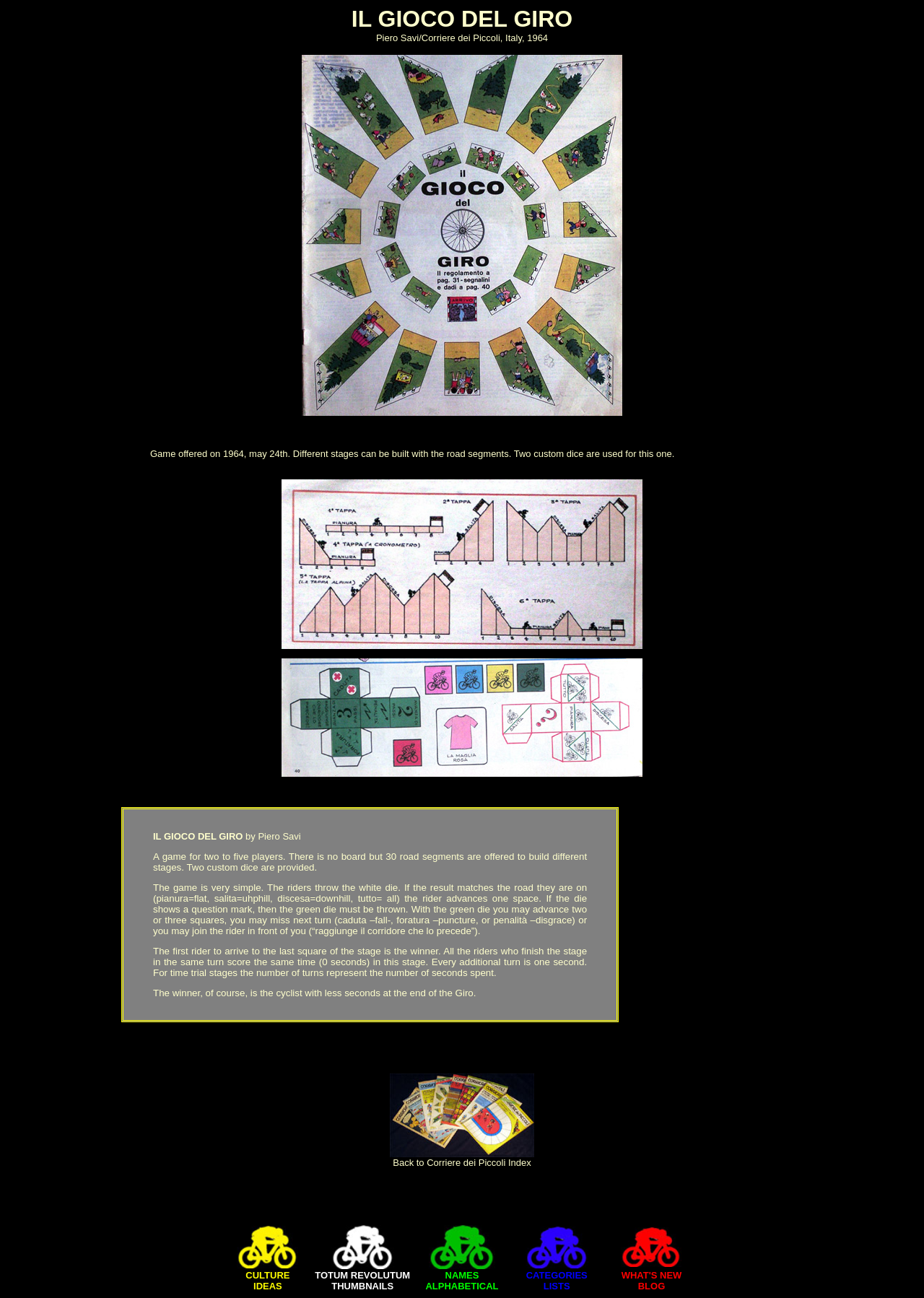Examine the image and give a thorough answer to the following question:
What is the purpose of the custom dice?

I found the answer by reading the text in the blockquote elements. The text explains that the custom dice are used to determine how many spaces the player can move on their turn.